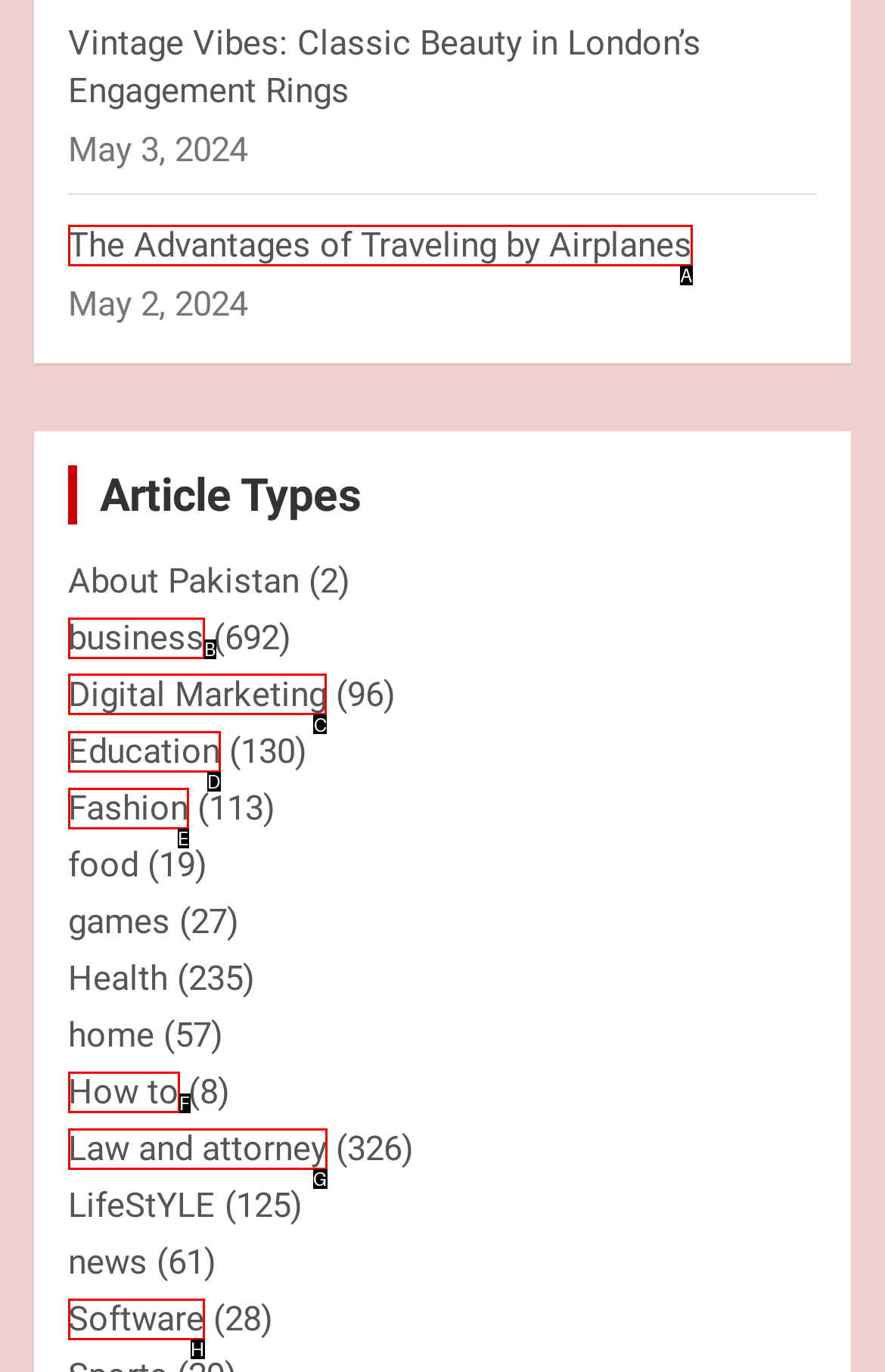Identify the correct letter of the UI element to click for this task: Learn about Digital Marketing
Respond with the letter from the listed options.

C